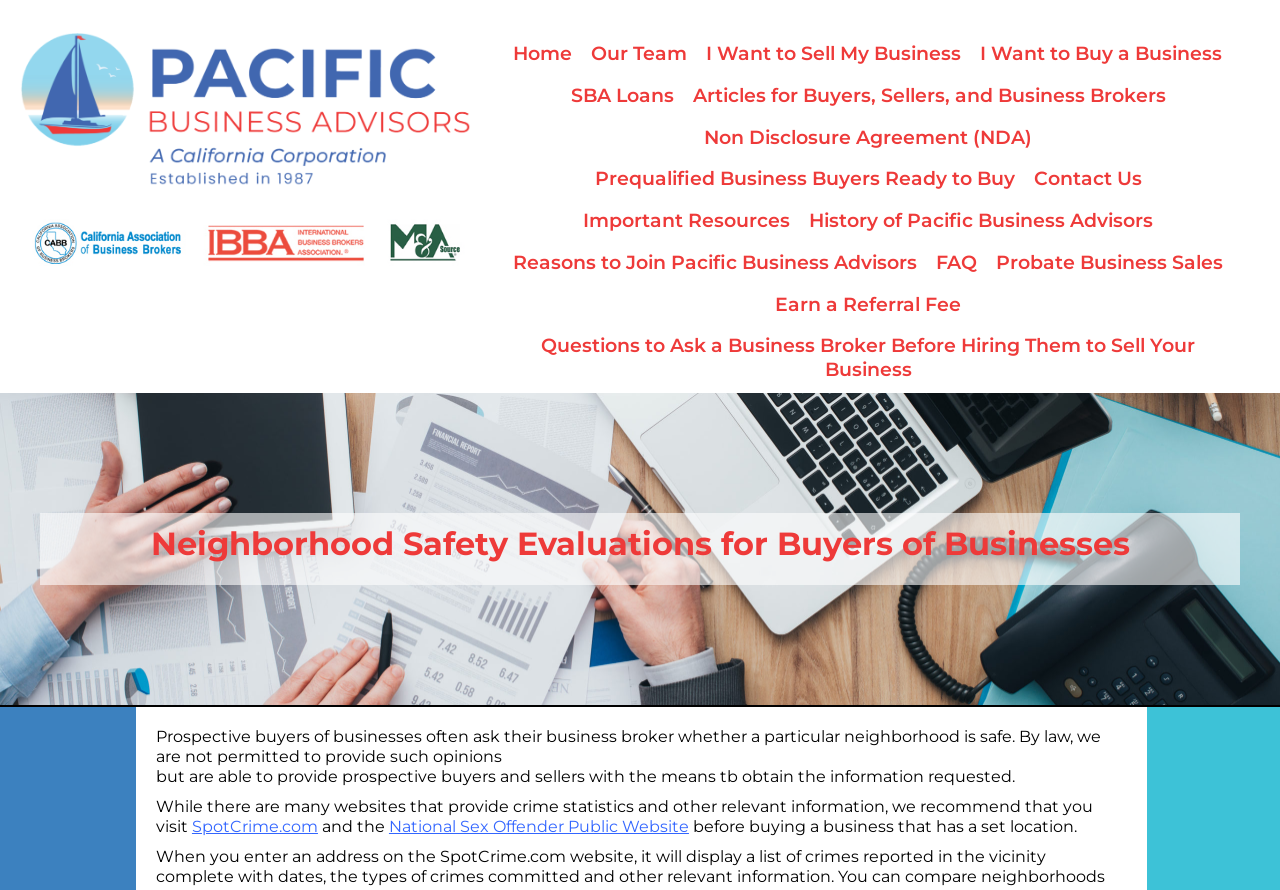Generate a thorough explanation of the webpage's elements.

The webpage is about neighborhood safety evaluations for buyers of businesses. At the top, there is a navigation menu with 14 links, including "Home", "Our Team", "I Want to Sell My Business", and others. These links are positioned horizontally across the top of the page, with "Home" on the left and "Important Resources" on the right.

Below the navigation menu, there is a title "Neighborhood Safety Evaluations for Buyers of Businesses" in a prominent position. 

The main content of the page is a paragraph of text that explains that business brokers are not permitted to provide opinions on neighborhood safety, but can provide buyers and sellers with means to obtain the necessary information. This text is divided into three sections, with the first section explaining the limitation, the second section explaining the availability of information, and the third section recommending specific websites to visit.

The recommended websites, SpotCrime.com and the National Sex Offender Public Website, are linked and positioned at the bottom of the page, with a brief description of their relevance to buying a business with a set location.